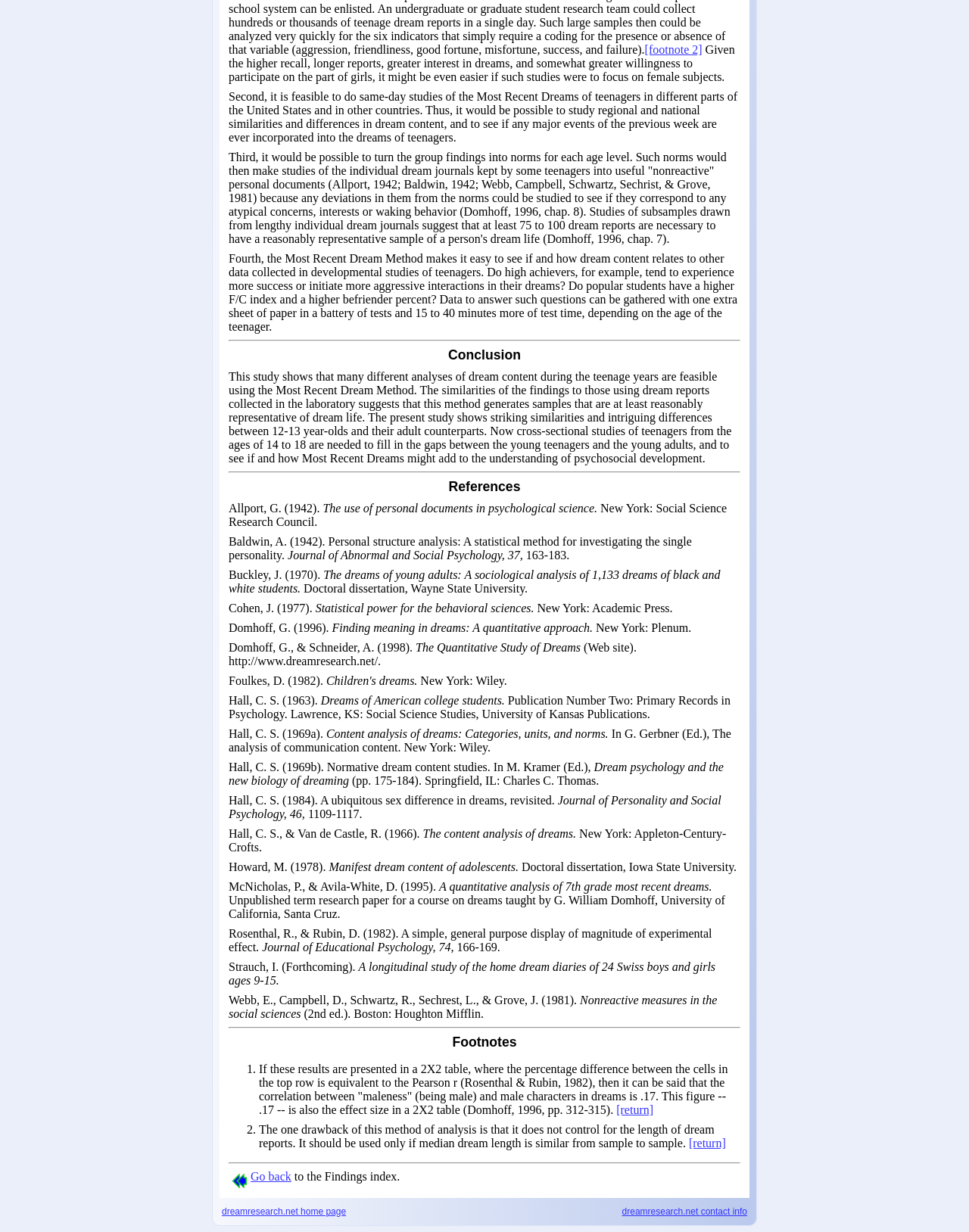What is the topic of the study discussed in this article?
Provide an in-depth and detailed answer to the question.

The topic of the study discussed in this article is dream content, which is evident from the text 'This study shows that many different analyses of dream content during the teenage years are feasible using the Most Recent Dream Method.'